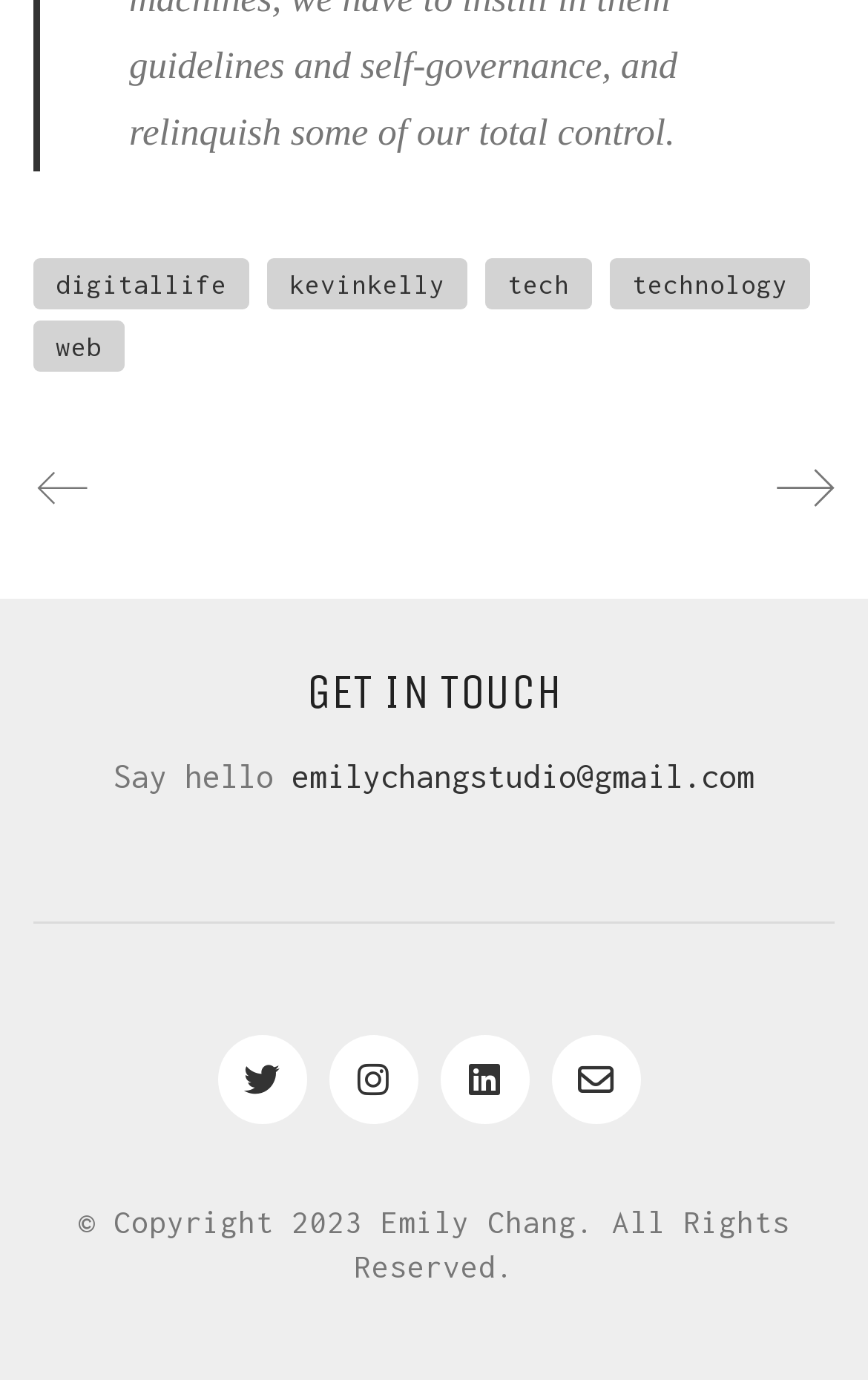Use a single word or phrase to answer the question:
What is the copyright year mentioned at the bottom?

2023